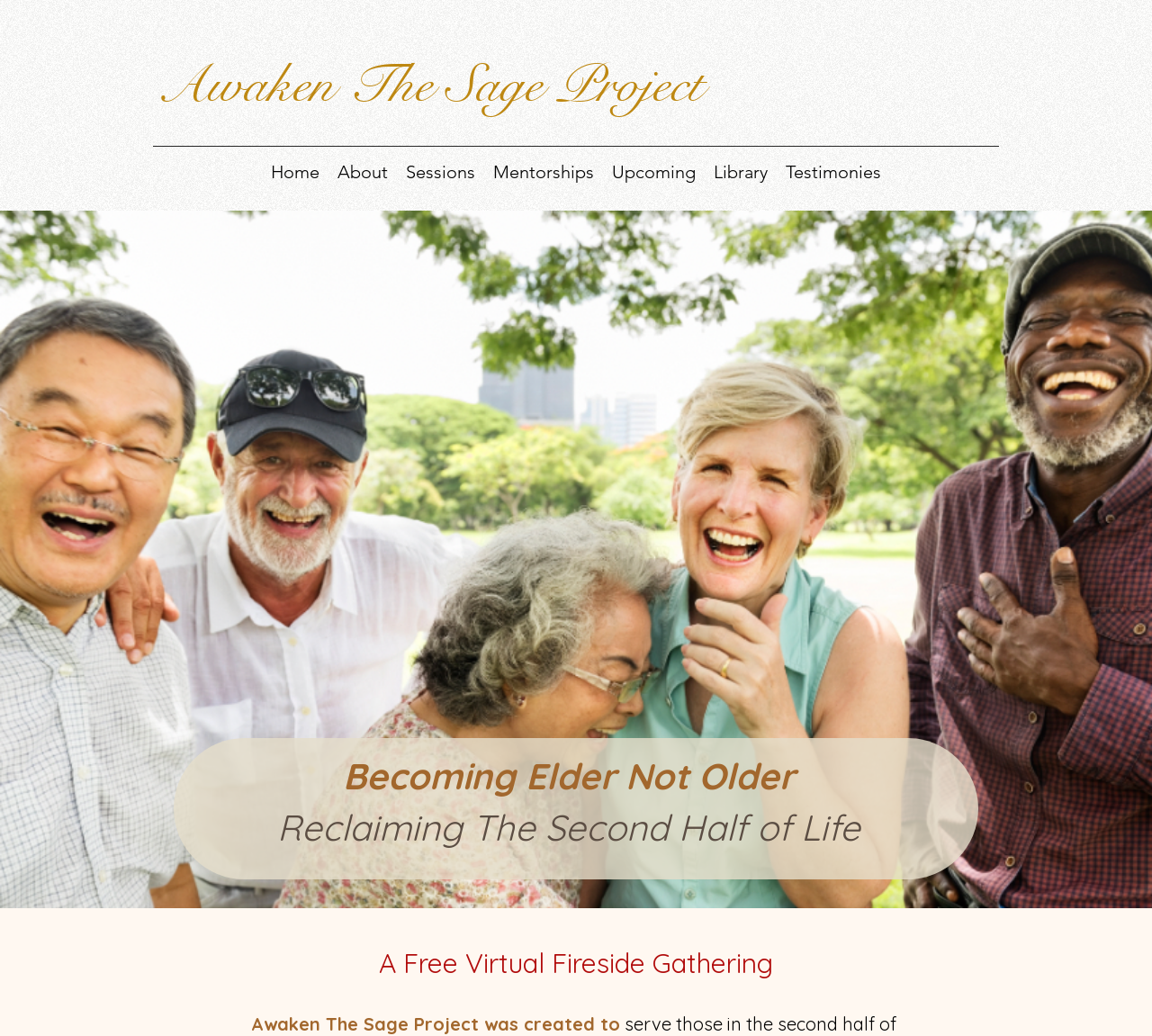Indicate the bounding box coordinates of the element that must be clicked to execute the instruction: "explore about the project". The coordinates should be given as four float numbers between 0 and 1, i.e., [left, top, right, bottom].

[0.471, 0.051, 0.611, 0.113]